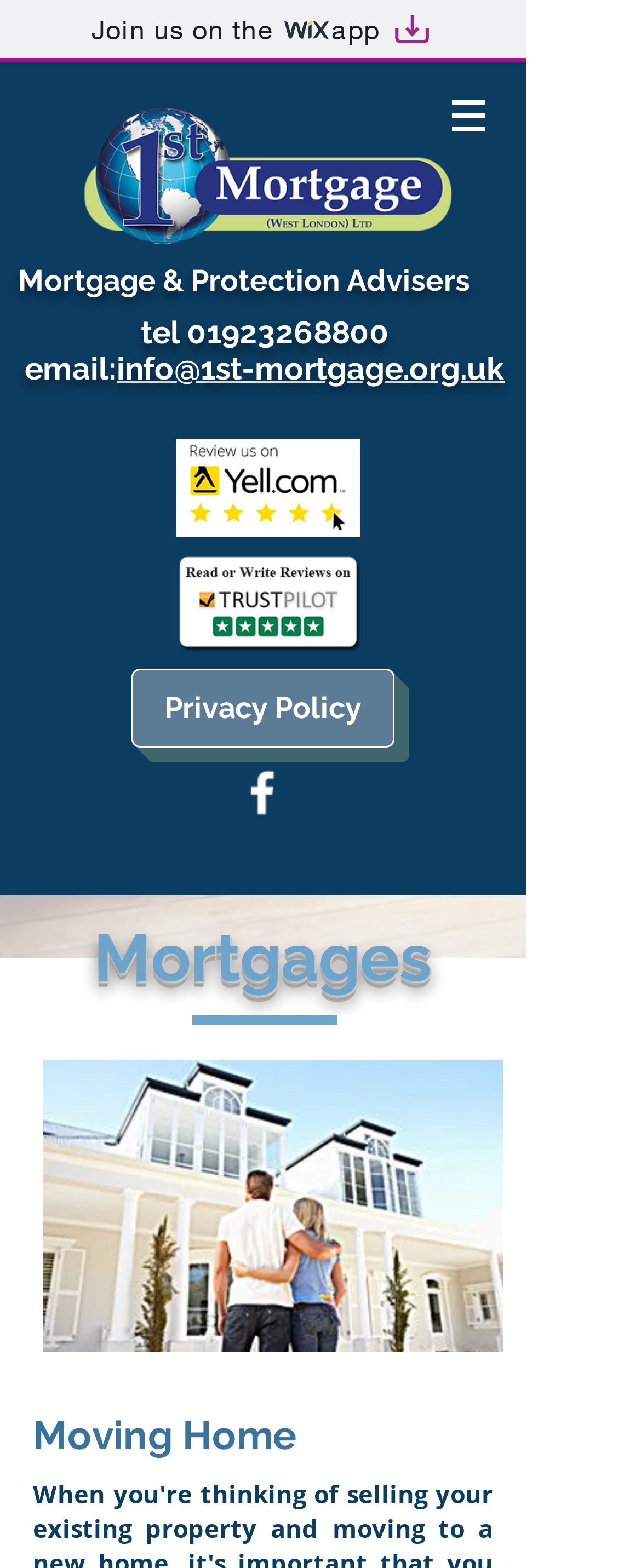Highlight the bounding box of the UI element that corresponds to this description: "Join us on the app".

[0.0, 0.0, 0.821, 0.04]